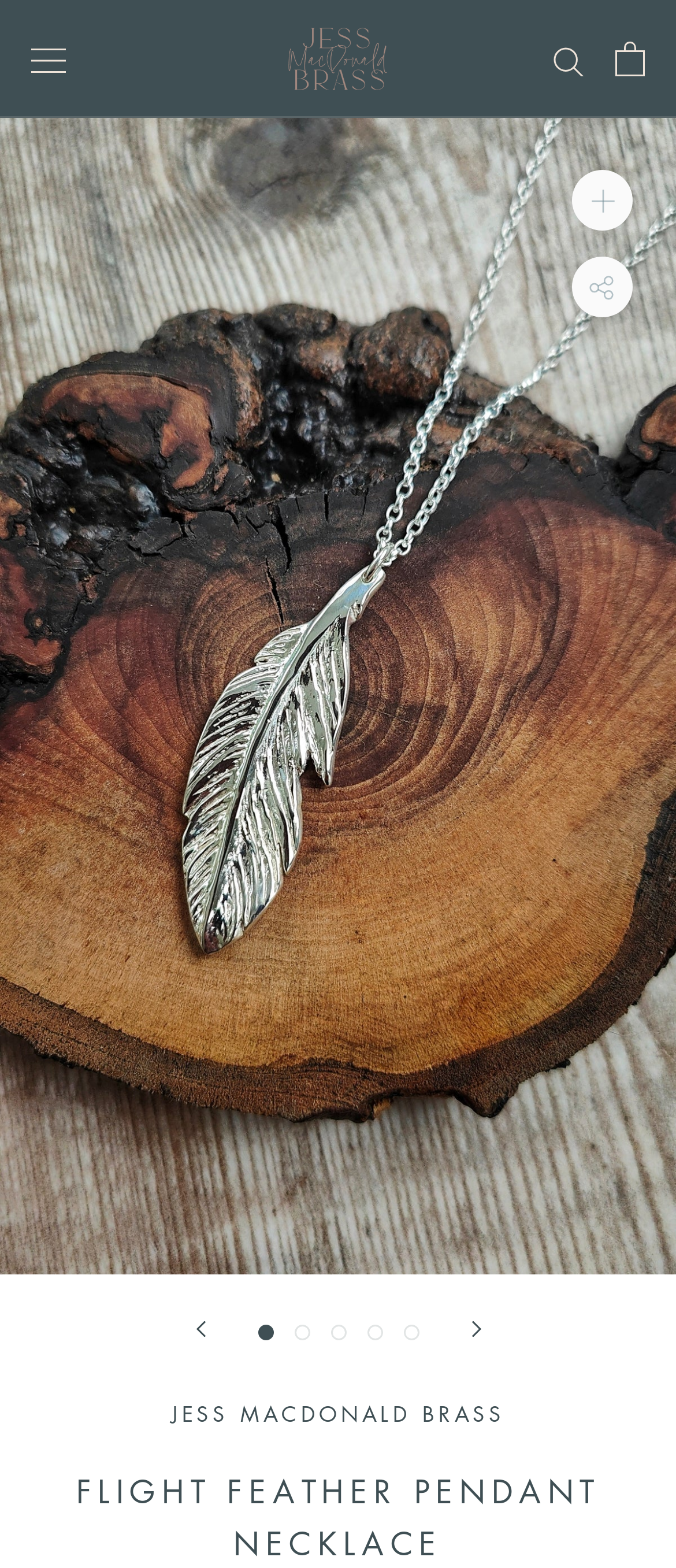What is the primary heading on this webpage?

FLIGHT FEATHER PENDANT NECKLACE